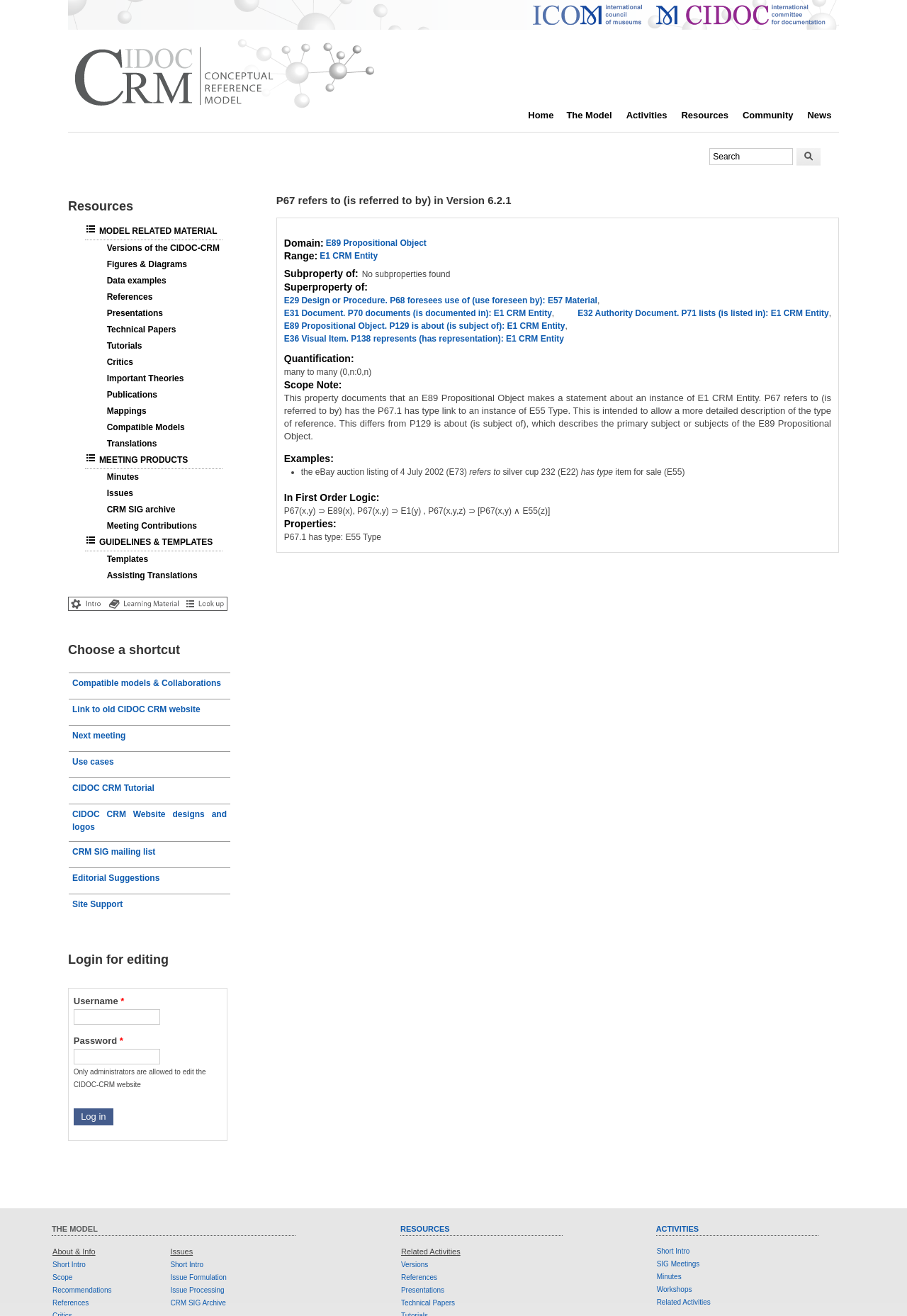Please pinpoint the bounding box coordinates for the region I should click to adhere to this instruction: "Search for something".

[0.782, 0.113, 0.874, 0.125]